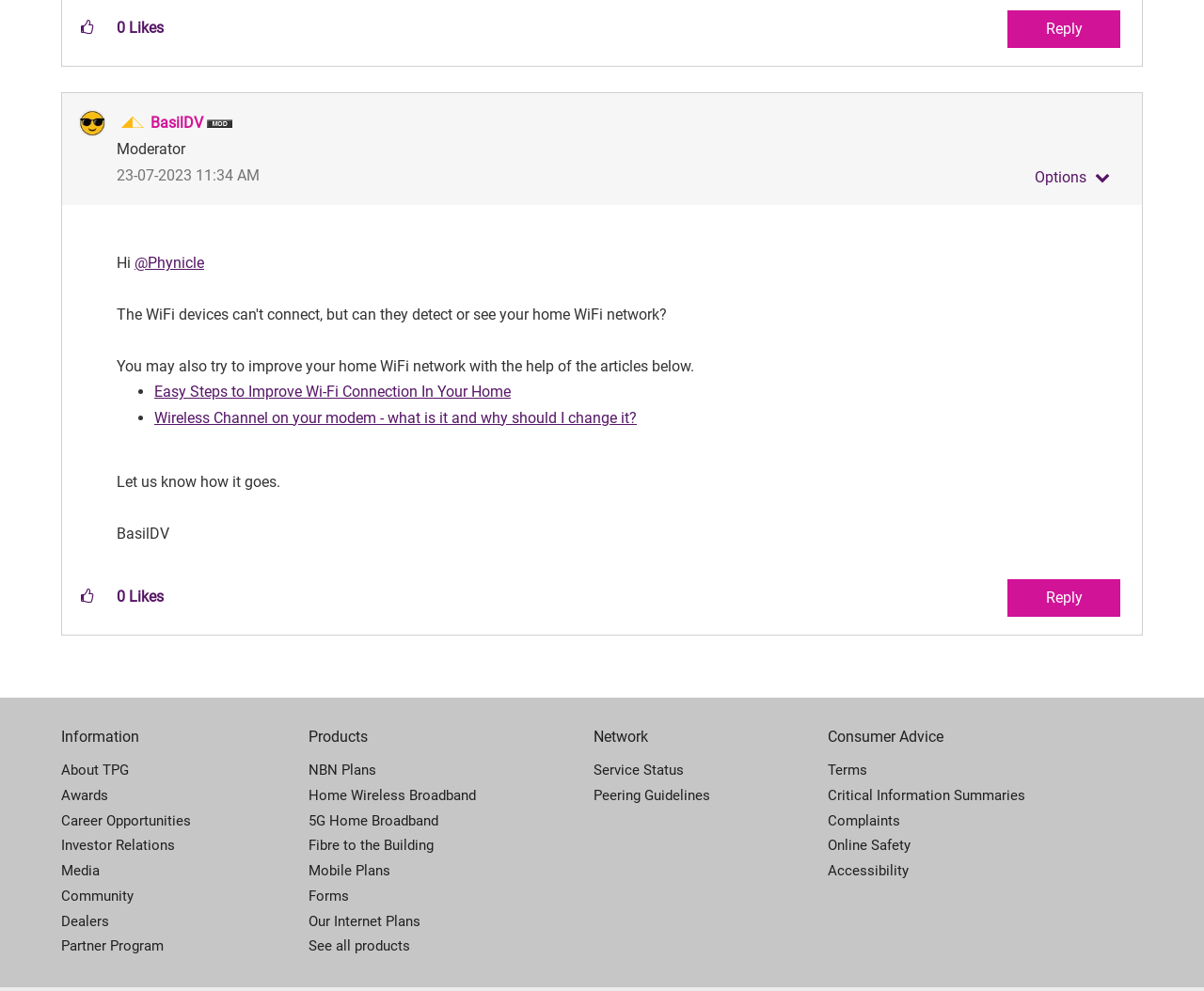Respond with a single word or phrase:
What is the time of the post?

11:34 AM